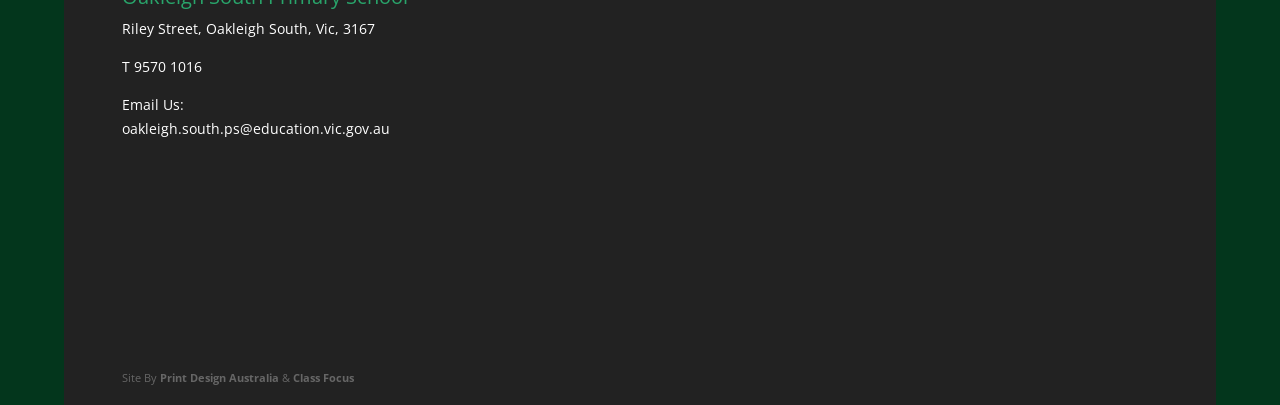Given the element description Print Design Australia, identify the bounding box coordinates for the UI element on the webpage screenshot. The format should be (top-left x, top-left y, bottom-right x, bottom-right y), with values between 0 and 1.

[0.125, 0.914, 0.218, 0.951]